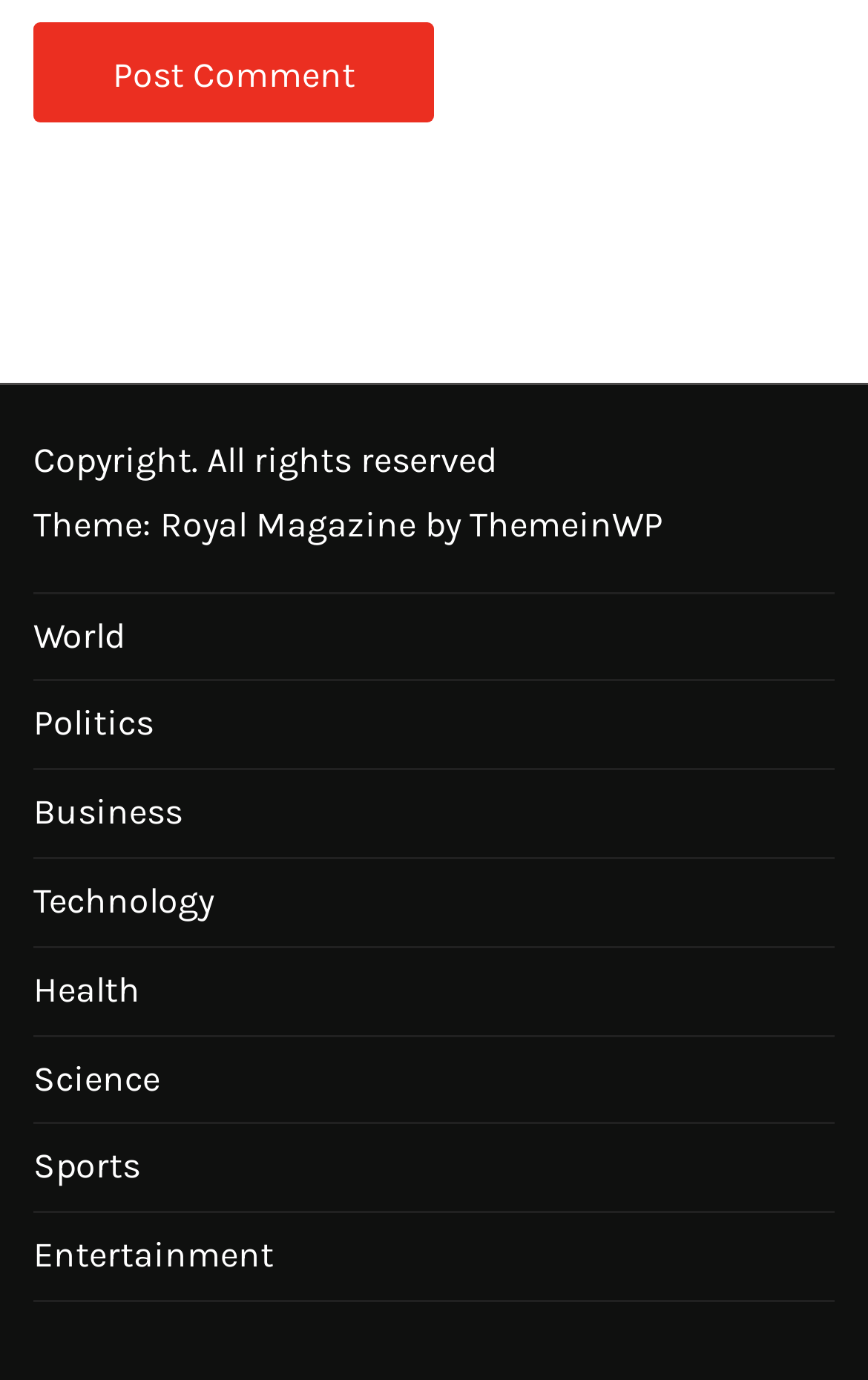Please specify the coordinates of the bounding box for the element that should be clicked to carry out this instruction: "Click on the link to format APFS drive to Mac OS Extended". The coordinates must be four float numbers between 0 and 1, formatted as [left, top, right, bottom].

None